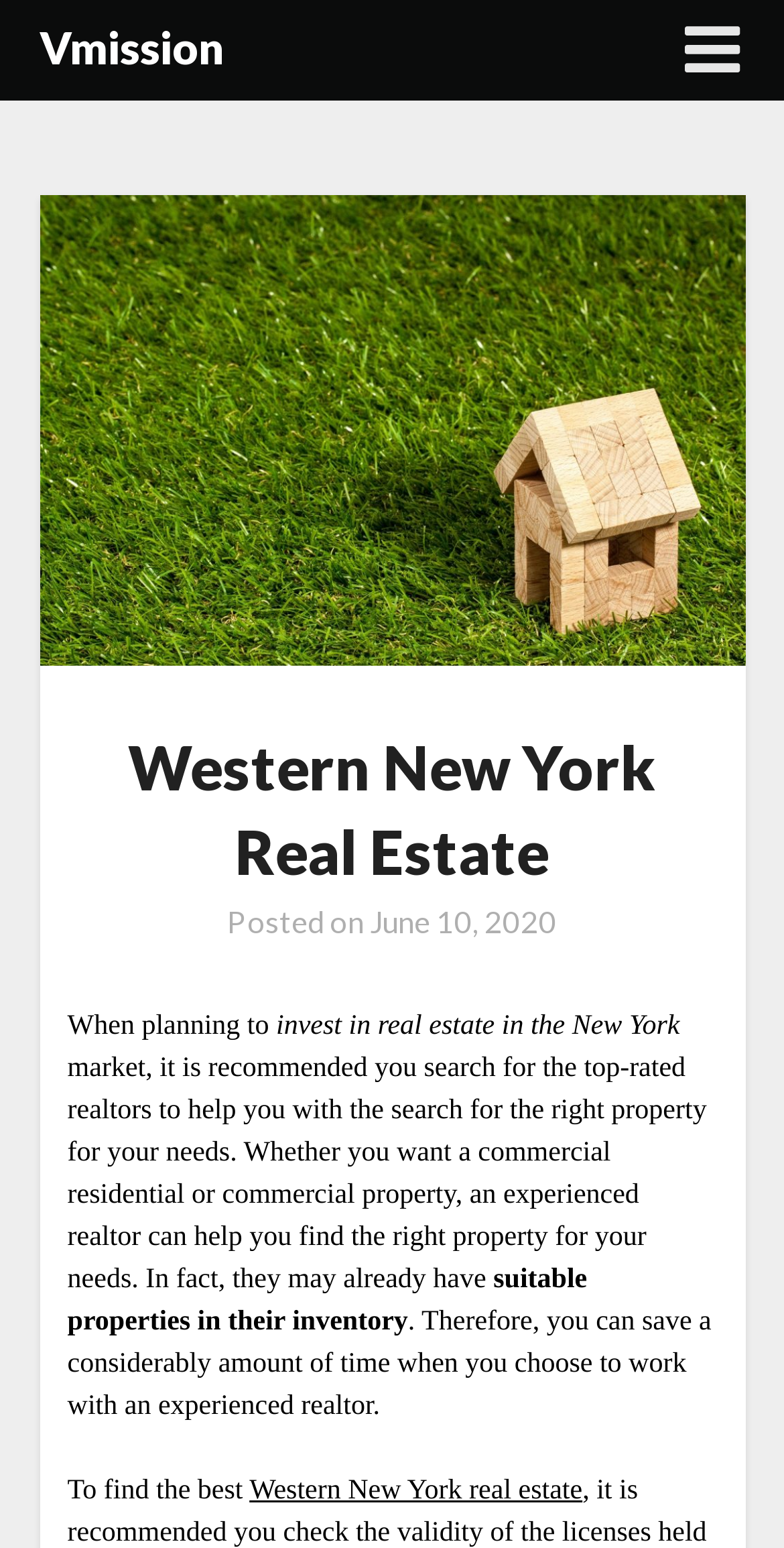Analyze the image and provide a detailed answer to the question: What is the topic of the webpage?

I found this information by looking at the heading 'Western New York Real Estate' and the link 'Western New York real estate' which suggests that the topic of the webpage is related to real estate in Western New York.